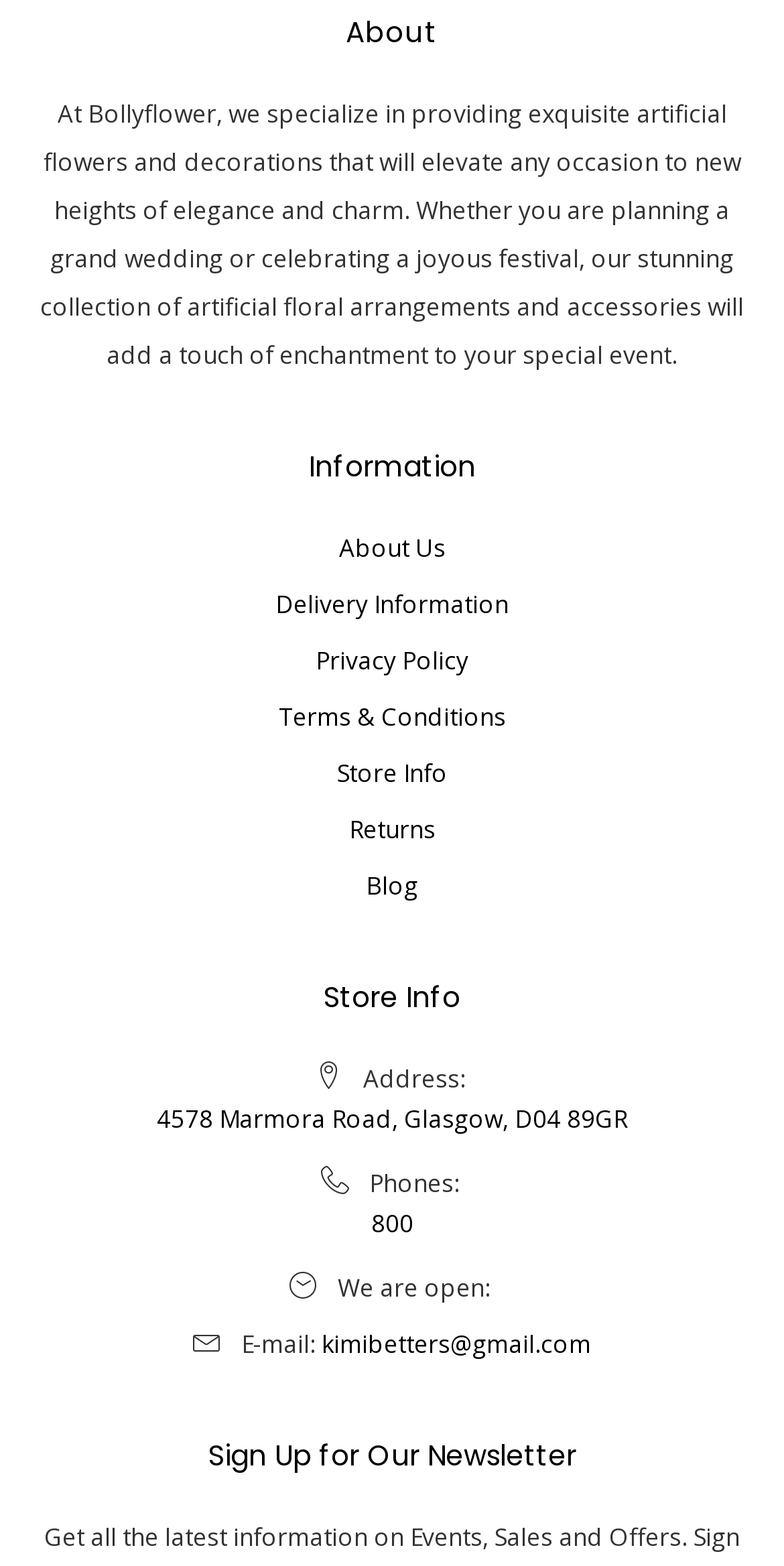Locate the bounding box coordinates of the element that should be clicked to execute the following instruction: "Visit Blog".

[0.467, 0.551, 0.533, 0.582]